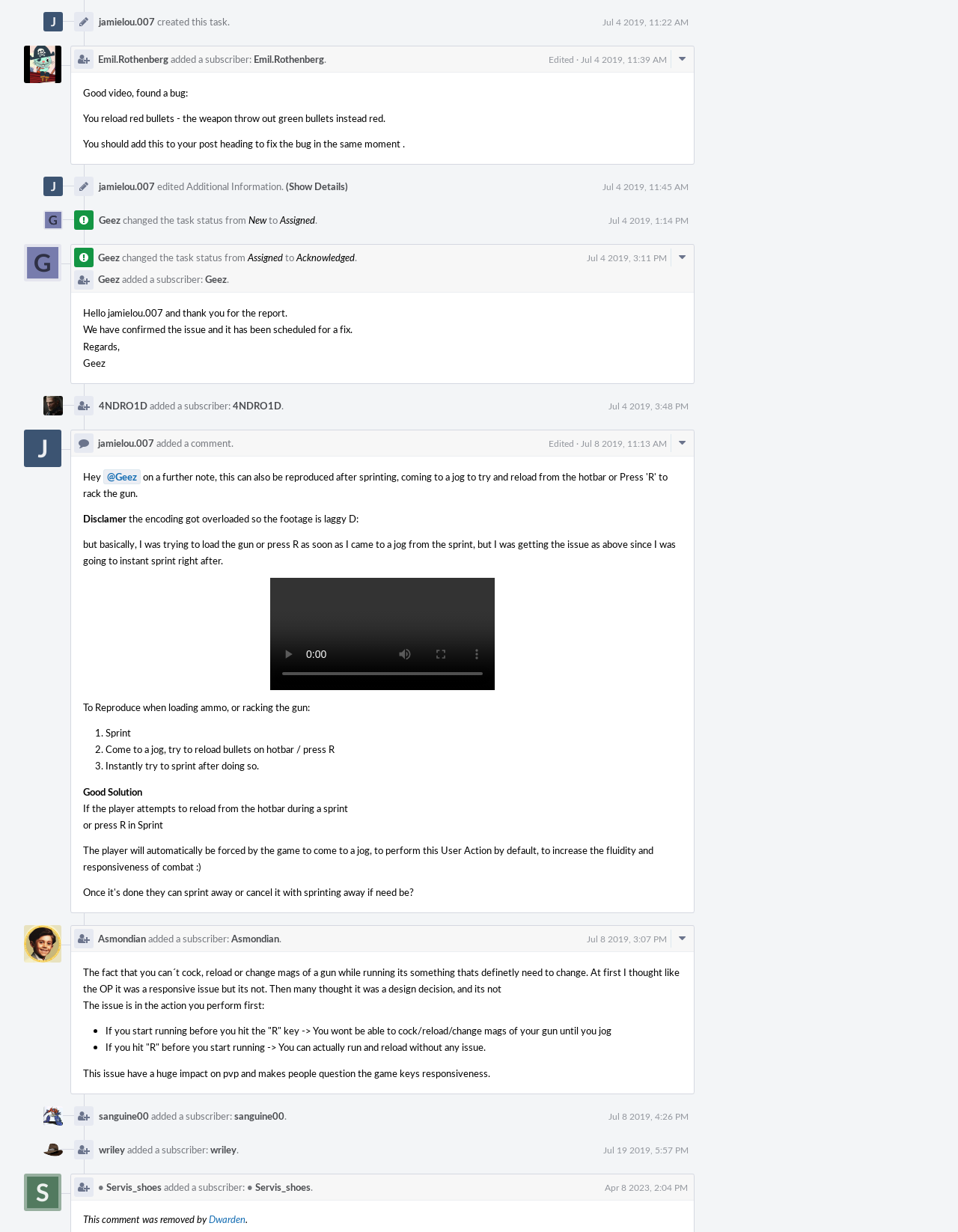What is the issue reported in the task?
Please provide a single word or phrase in response based on the screenshot.

Weapon throw out green bullets